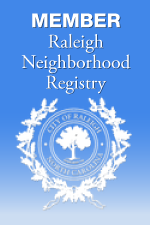What is the significance of the word 'MEMBER'?
Look at the image and respond with a single word or a short phrase.

Indicates membership